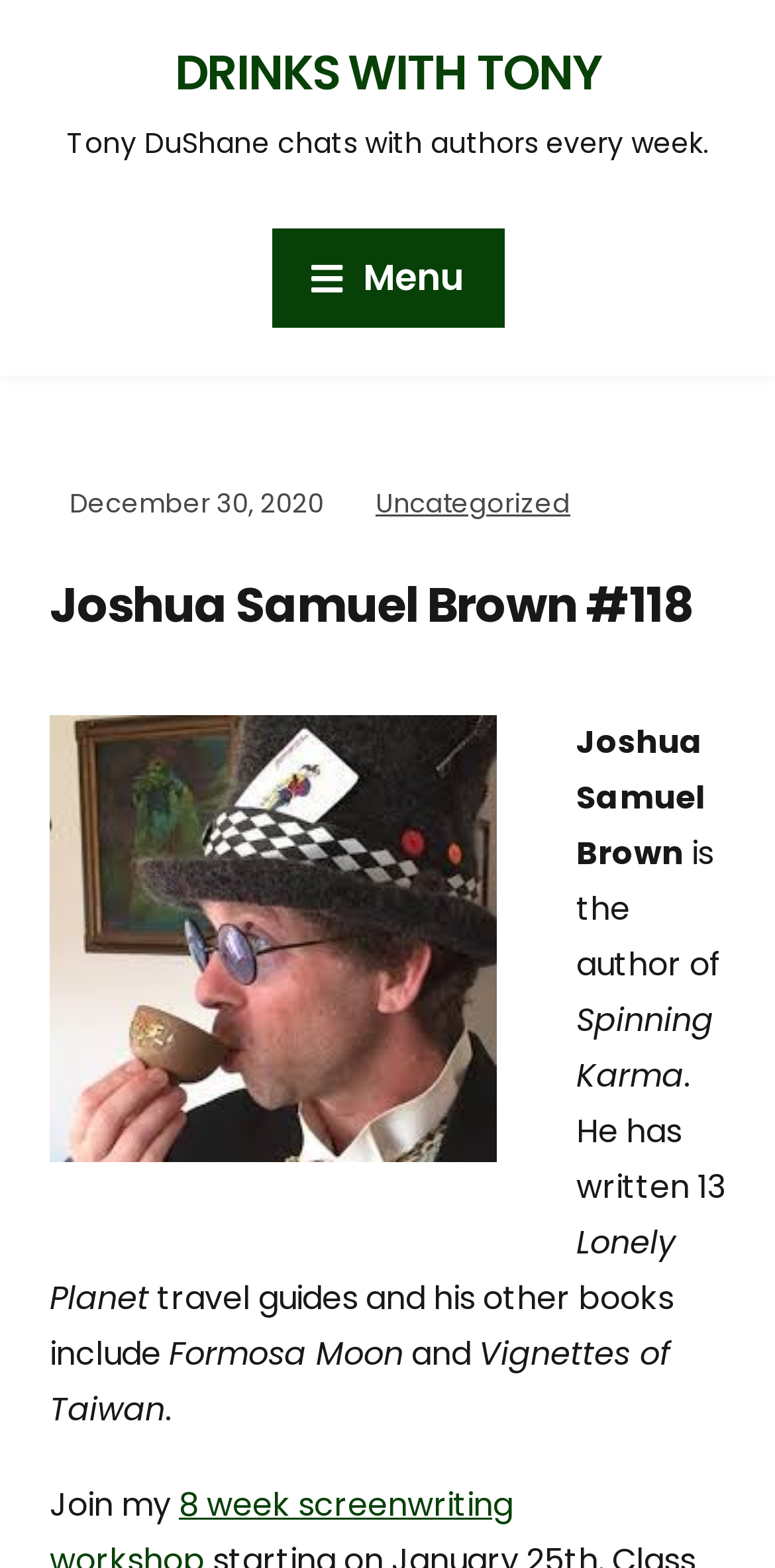Give a one-word or phrase response to the following question: What is the name of the author being interviewed?

Joshua Samuel Brown